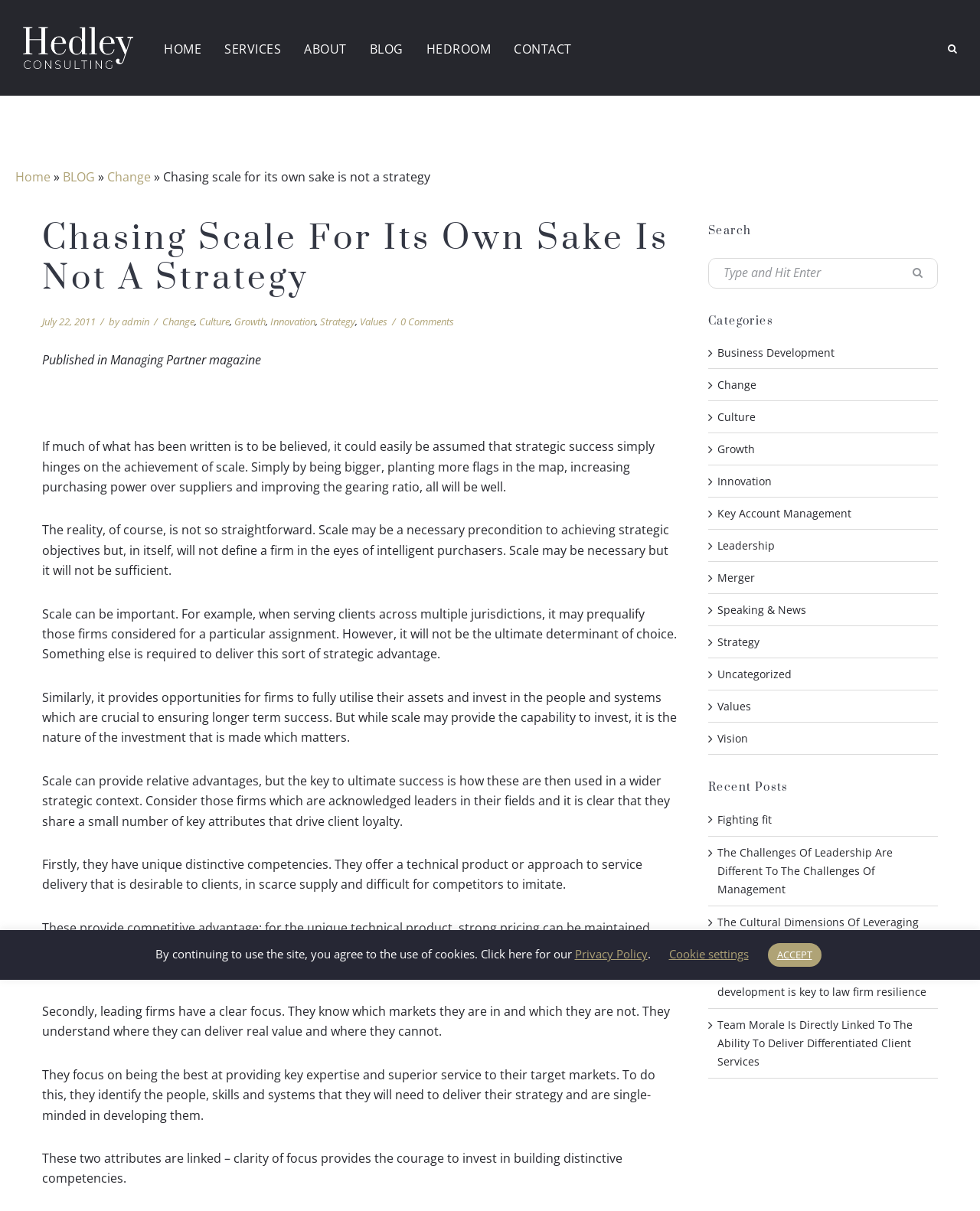Carefully examine the image and provide an in-depth answer to the question: What is the title of the article?

I found the title of the article by looking at the heading element with the text 'Chasing Scale For Its Own Sake Is Not A Strategy' which is located at the top of the webpage.